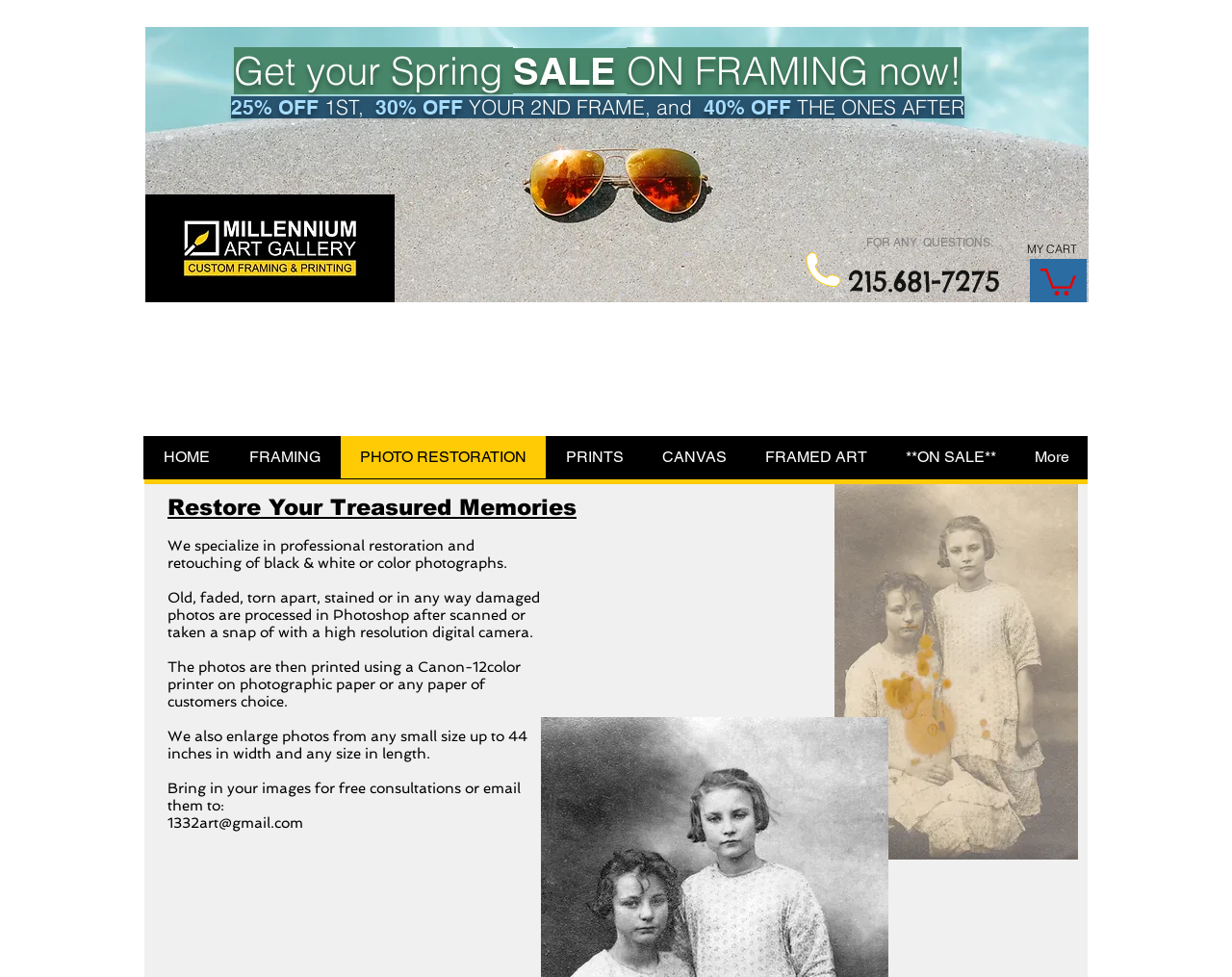Determine the bounding box coordinates of the clickable region to execute the instruction: "Email to 1332art@gmail.com". The coordinates should be four float numbers between 0 and 1, denoted as [left, top, right, bottom].

[0.136, 0.833, 0.246, 0.851]